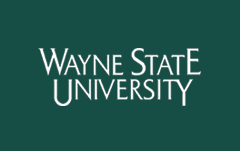What is the relative size of 'WAYNE STATE' compared to 'UNIVERSITY'?
Analyze the screenshot and provide a detailed answer to the question.

The caption states that 'WAYNE STATE' is prominently displayed in larger text above 'UNIVERSITY', which is slightly smaller, indicating a size difference between the two parts of the university's name.